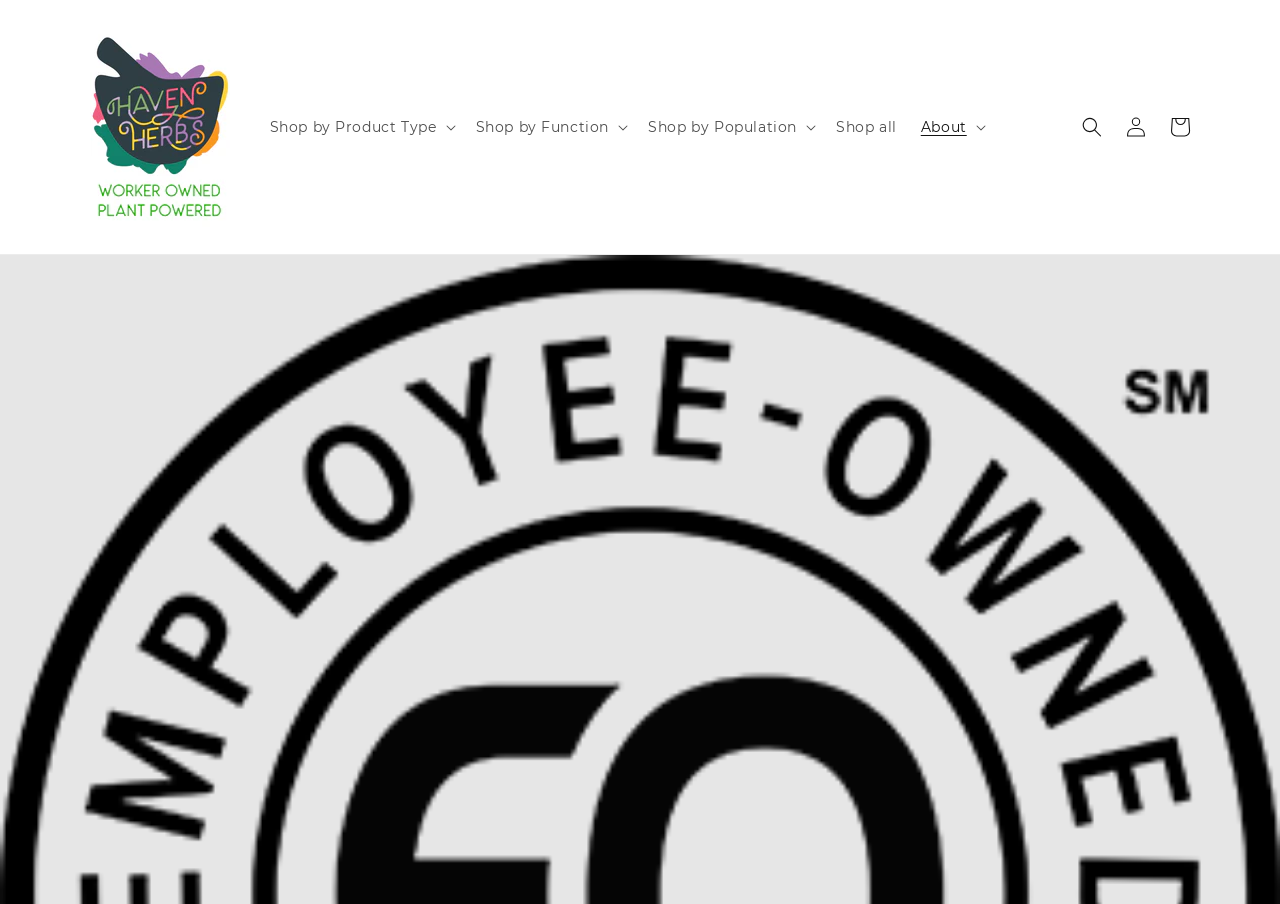Provide the bounding box coordinates for the UI element described in this sentence: "parent_node: Shop by Product Type". The coordinates should be four float values between 0 and 1, i.e., [left, top, right, bottom].

[0.064, 0.022, 0.186, 0.259]